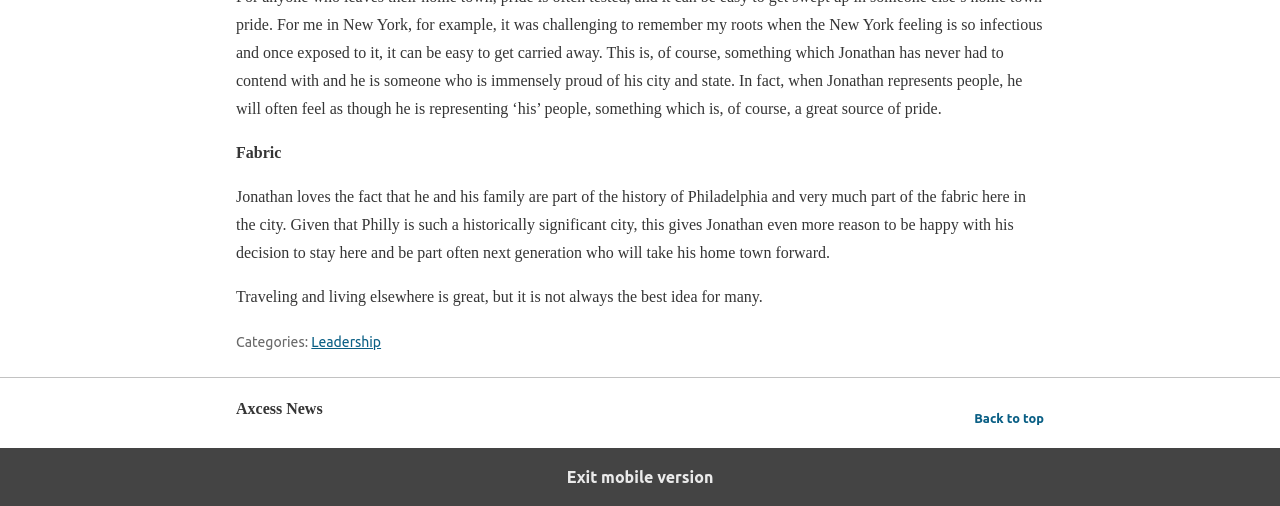Answer the question in one word or a short phrase:
Is there an option to exit the mobile version?

Yes